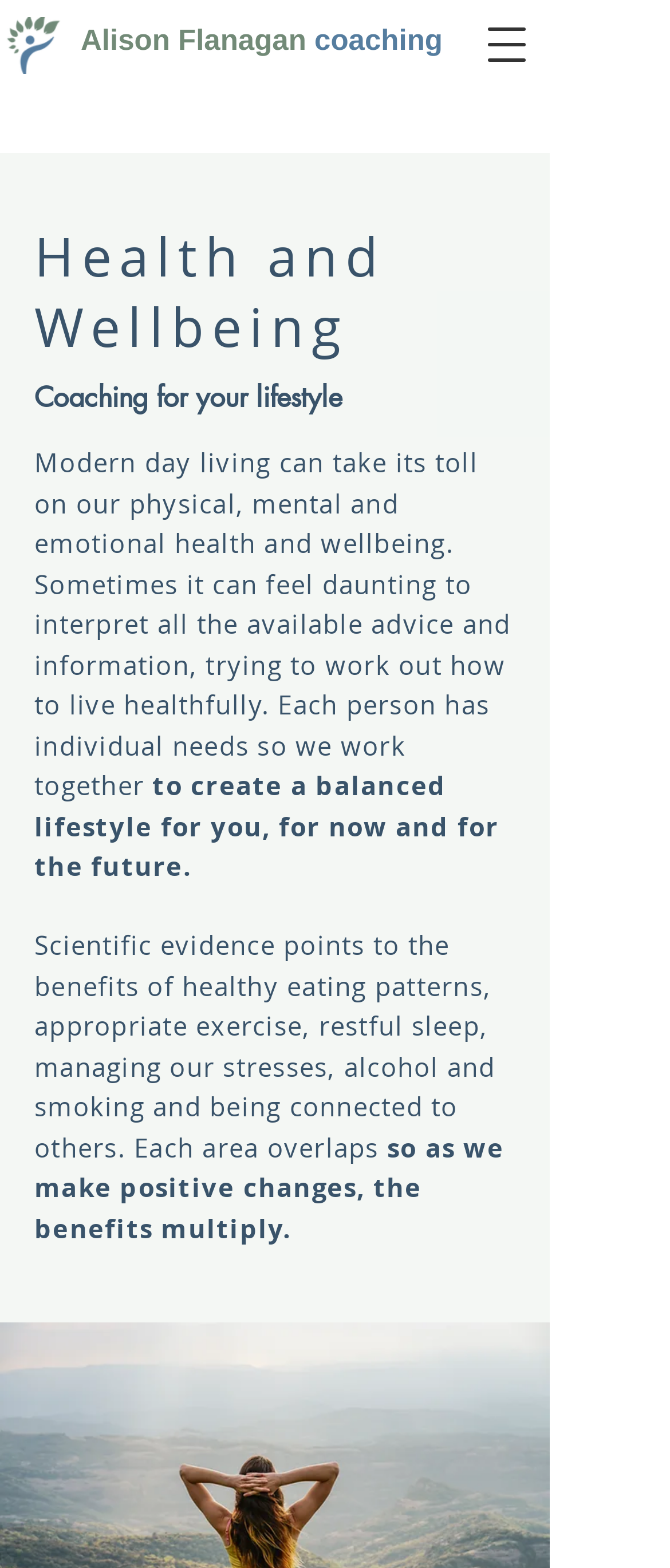Respond to the question below with a single word or phrase: What is the benefit of making positive changes?

Benefits multiply